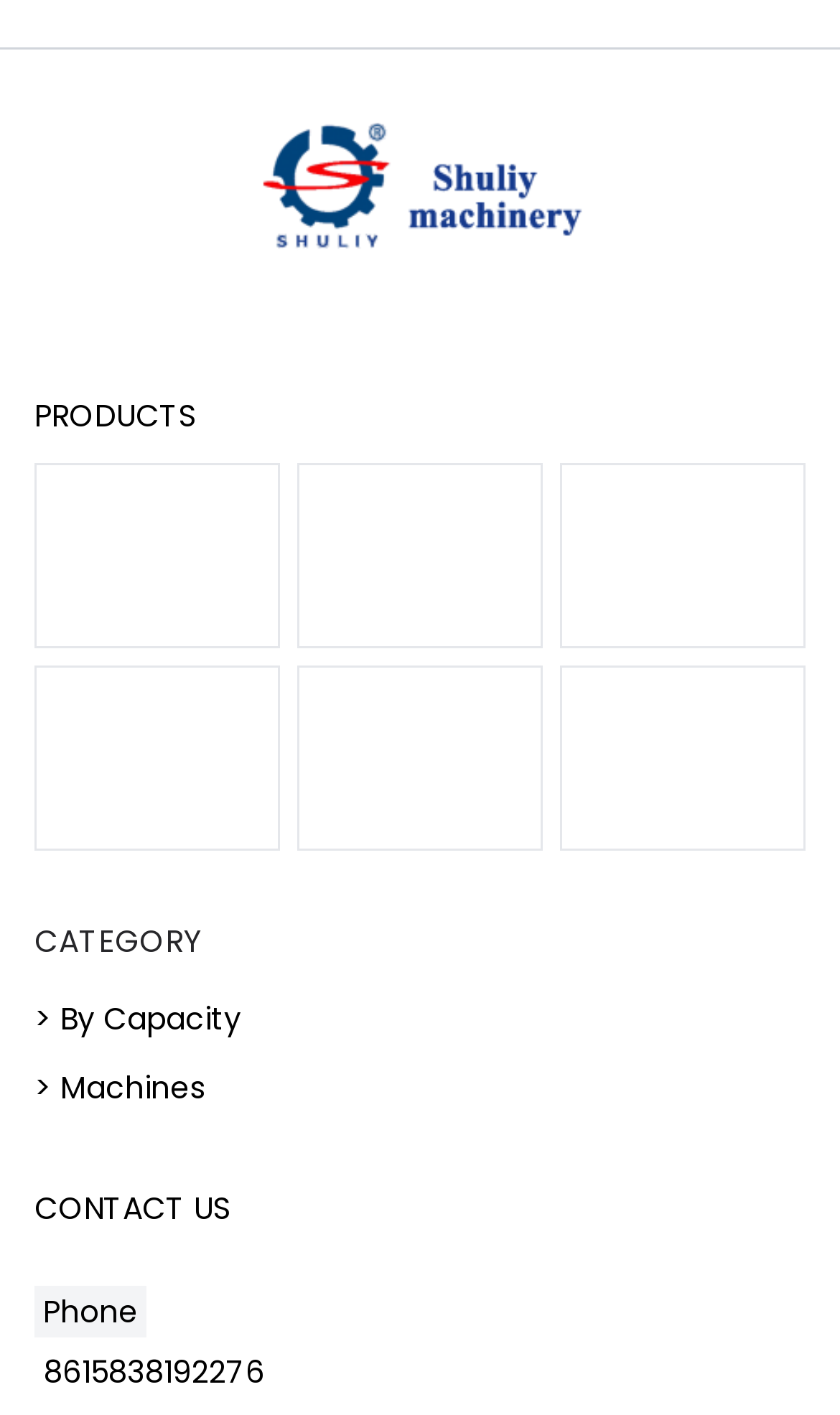How many products are listed on the webpage?
Give a one-word or short phrase answer based on the image.

5